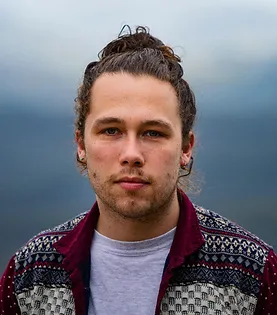What is Kalani Gacon's hair style?
Please give a detailed answer to the question using the information shown in the image.

The caption describes Kalani Gacon's hair as curly and pulled back in a bun, which suggests a neat and organized hairstyle.